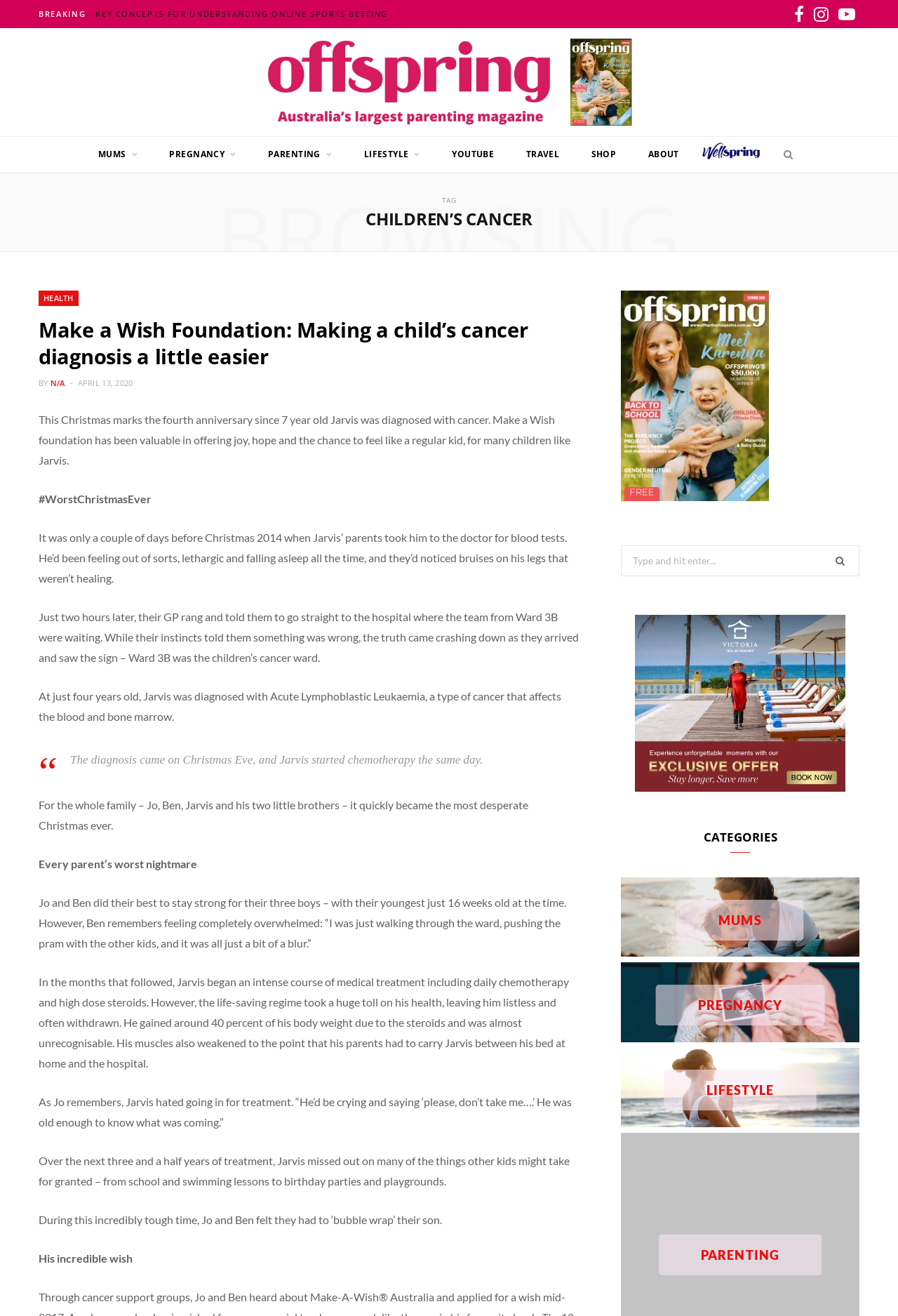For the element described, predict the bounding box coordinates as (top-left x, top-left y, bottom-right x, bottom-right y). All values should be between 0 and 1. Element description: YouTube

[0.487, 0.103, 0.567, 0.131]